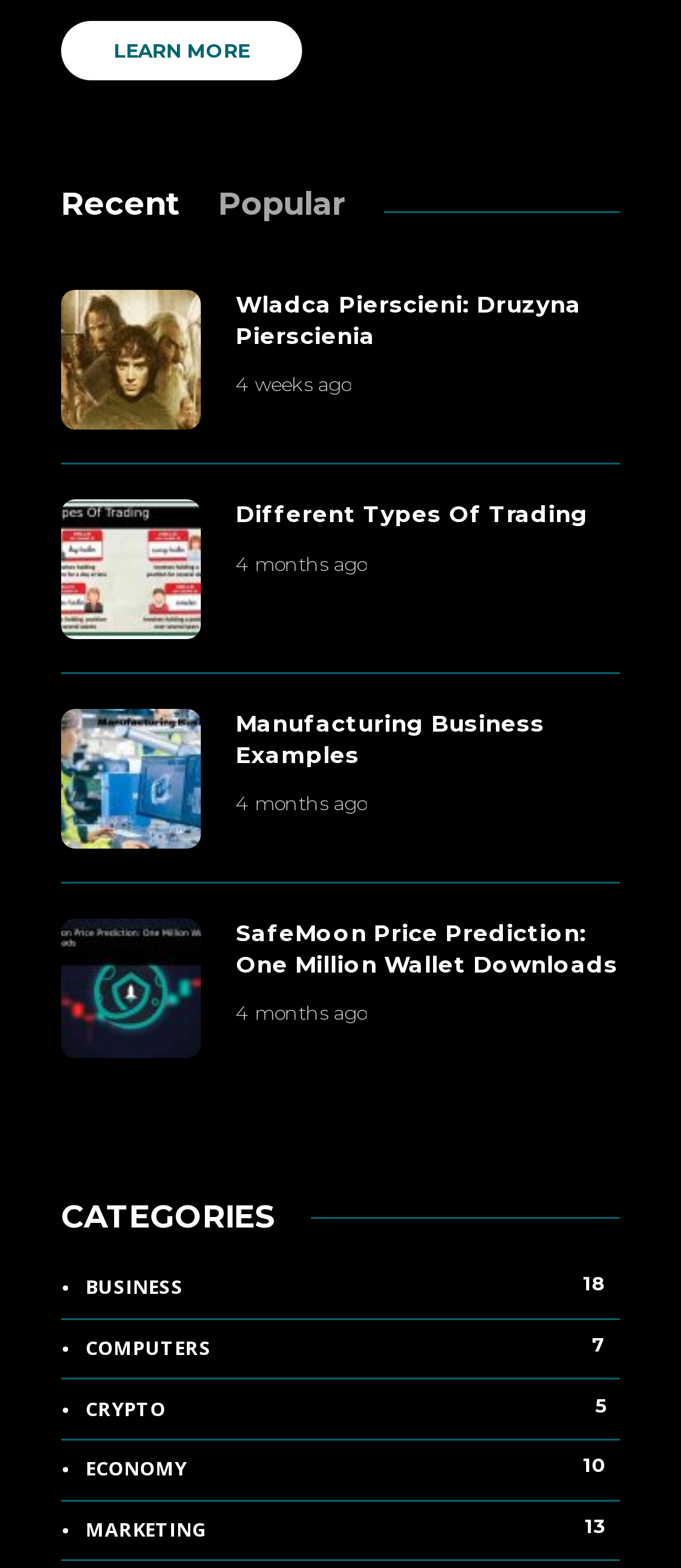Identify the bounding box coordinates of the HTML element based on this description: "Wladca Pierscieni: Druzyna Pierscienia".

[0.346, 0.185, 0.91, 0.224]